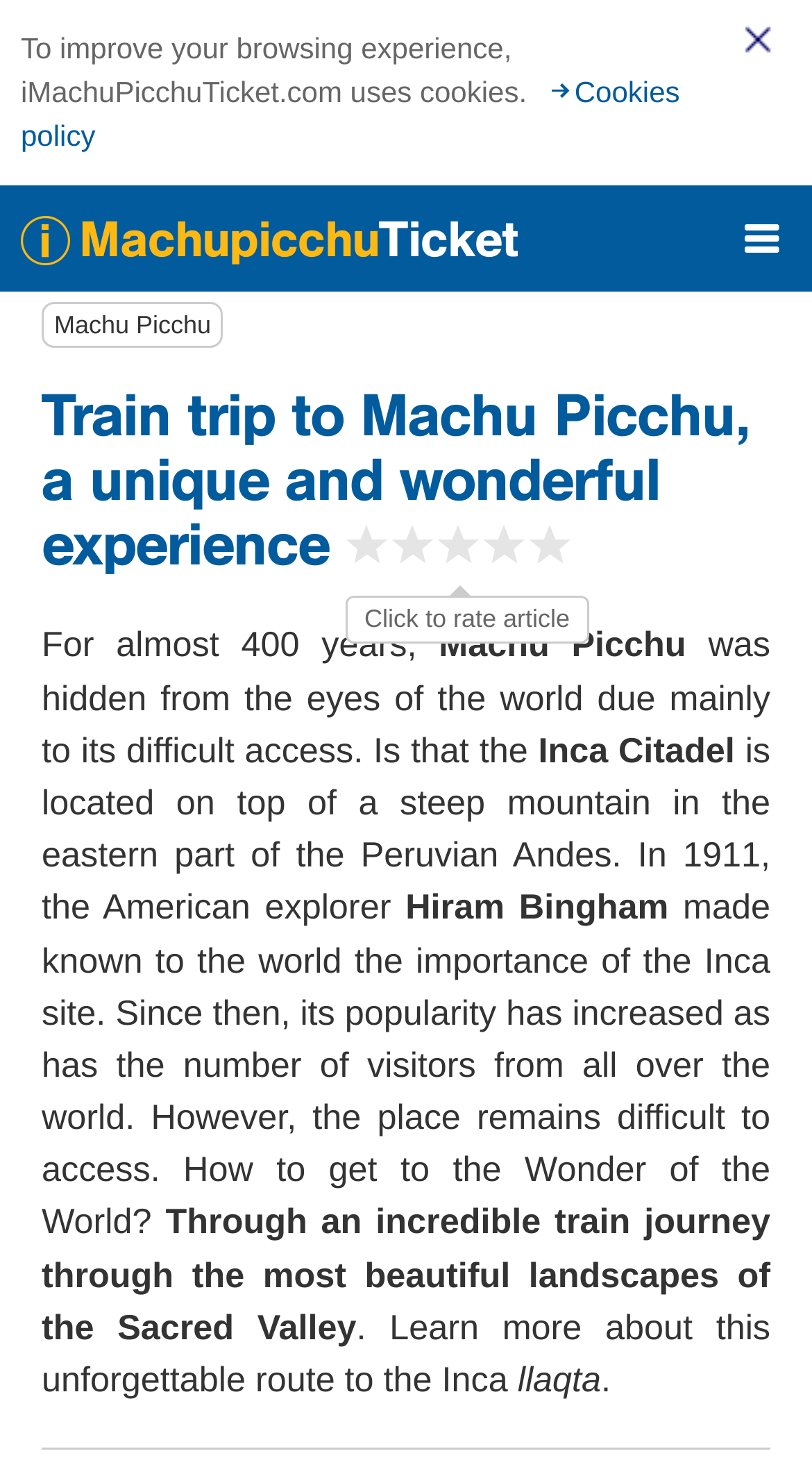What is the name of the valley mentioned in the webpage?
Please provide a comprehensive and detailed answer to the question.

The webpage mentions that the train journey passes through the most beautiful landscapes of the Sacred Valley.